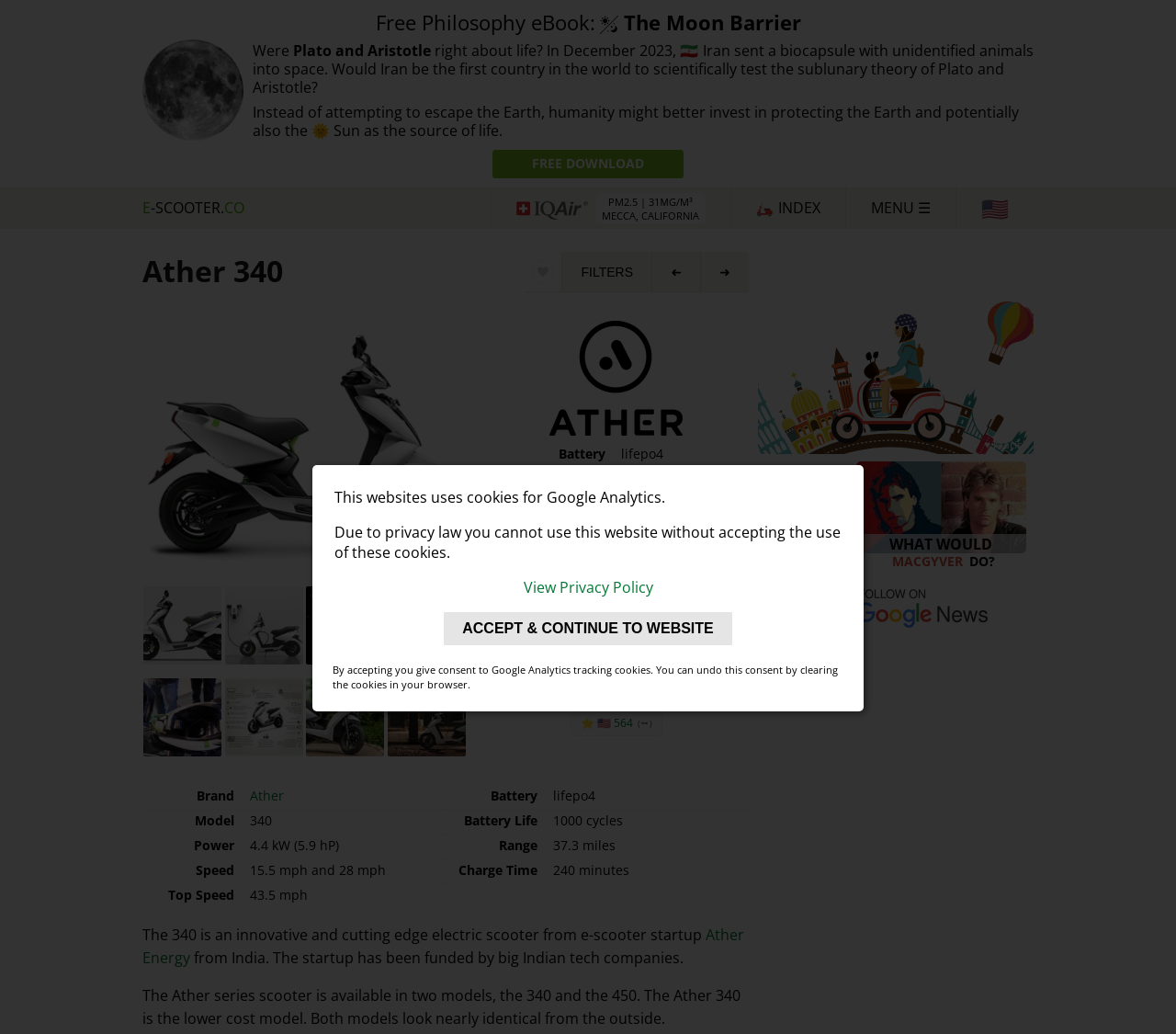What is the range of the Ather 340?
Please provide a single word or phrase answer based on the image.

37.3 miles